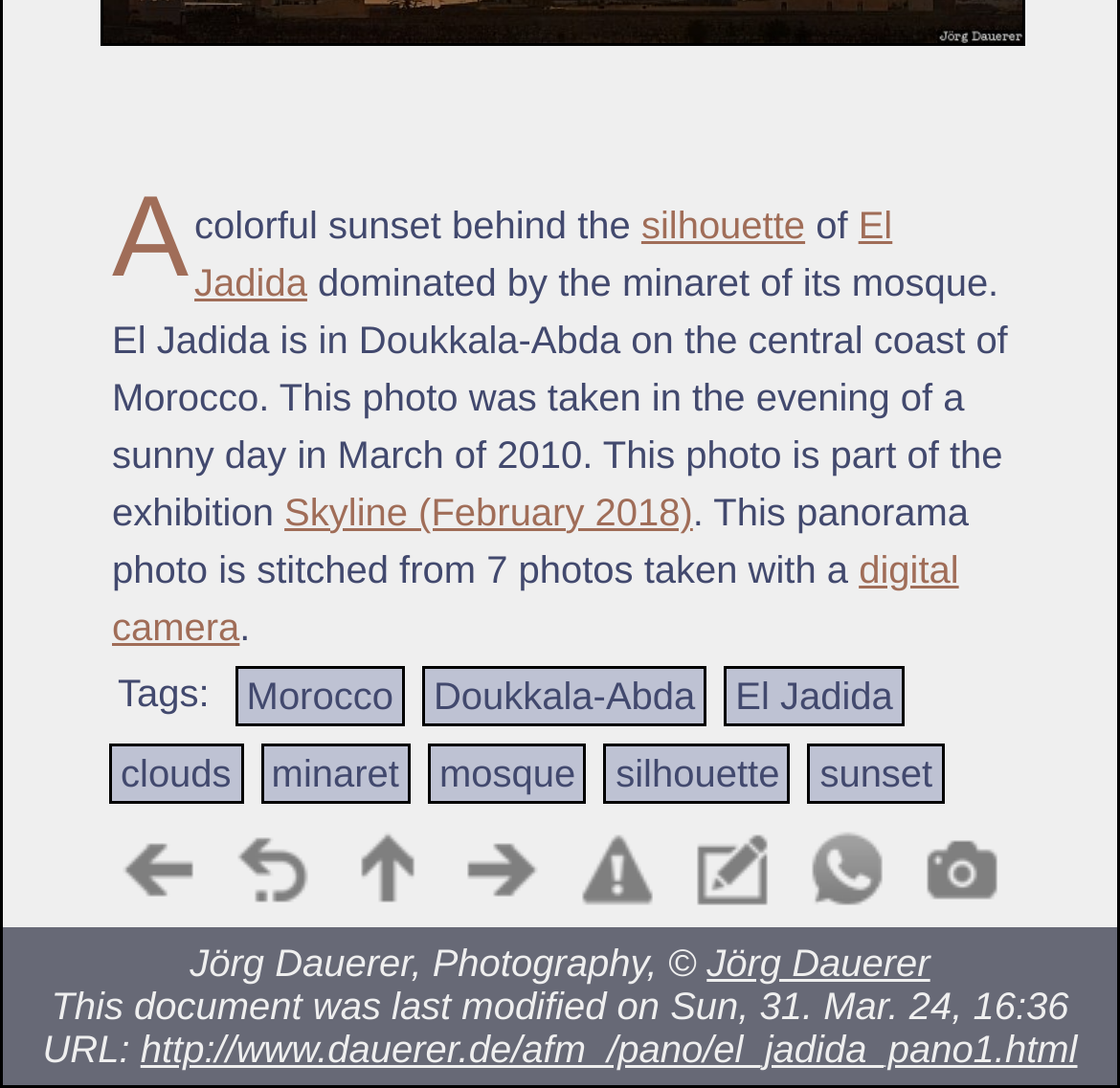Given the element description "Jörg Dauerer" in the screenshot, predict the bounding box coordinates of that UI element.

[0.631, 0.865, 0.83, 0.905]